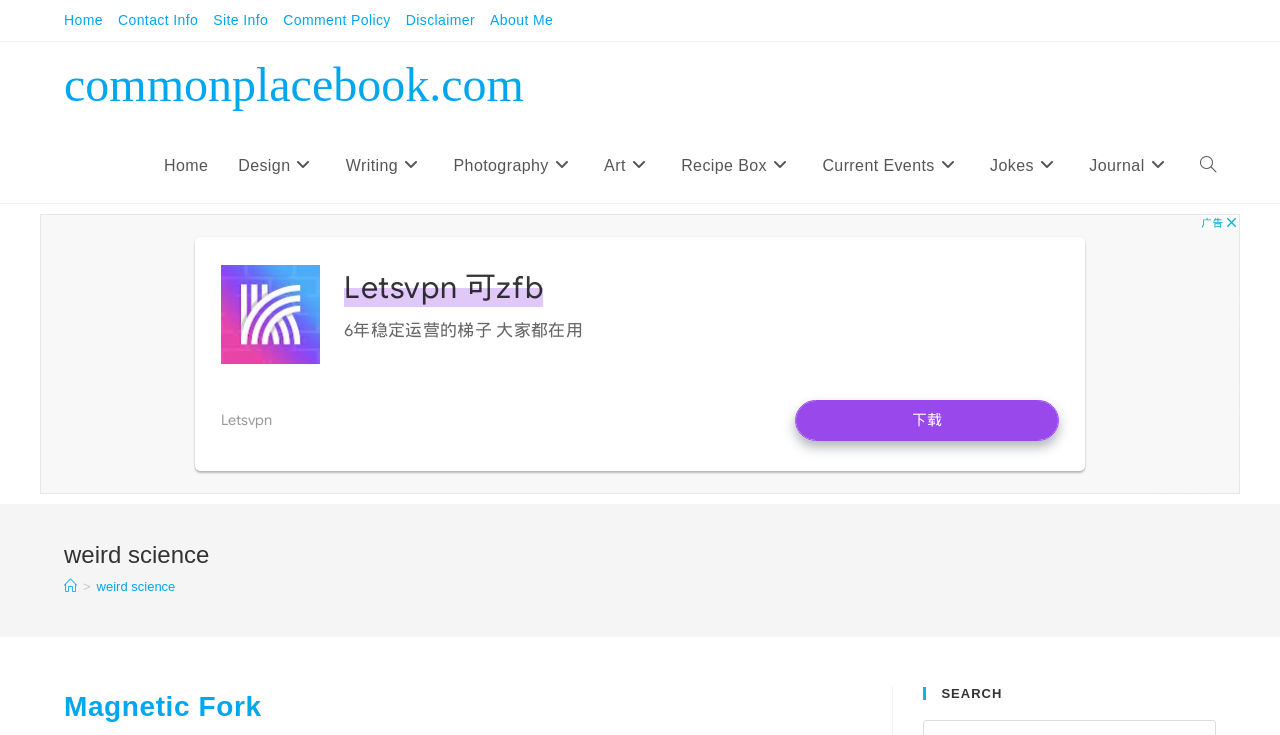Please find the bounding box for the following UI element description. Provide the coordinates in (top-left x, top-left y, bottom-right x, bottom-right y) format, with values between 0 and 1: Current Events

[0.631, 0.175, 0.762, 0.276]